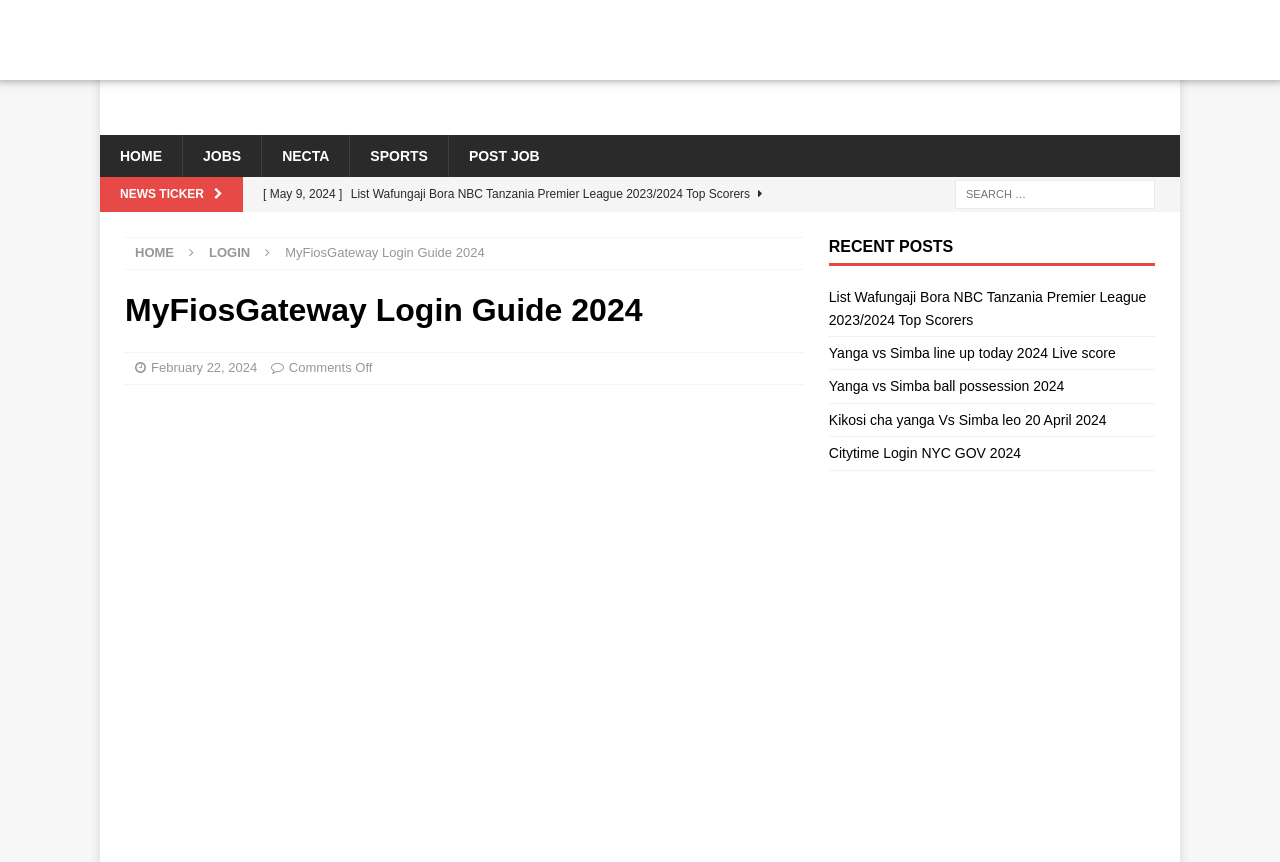Given the element description February 22, 2024, identify the bounding box coordinates for the UI element on the webpage screenshot. The format should be (top-left x, top-left y, bottom-right x, bottom-right y), with values between 0 and 1.

[0.118, 0.417, 0.201, 0.435]